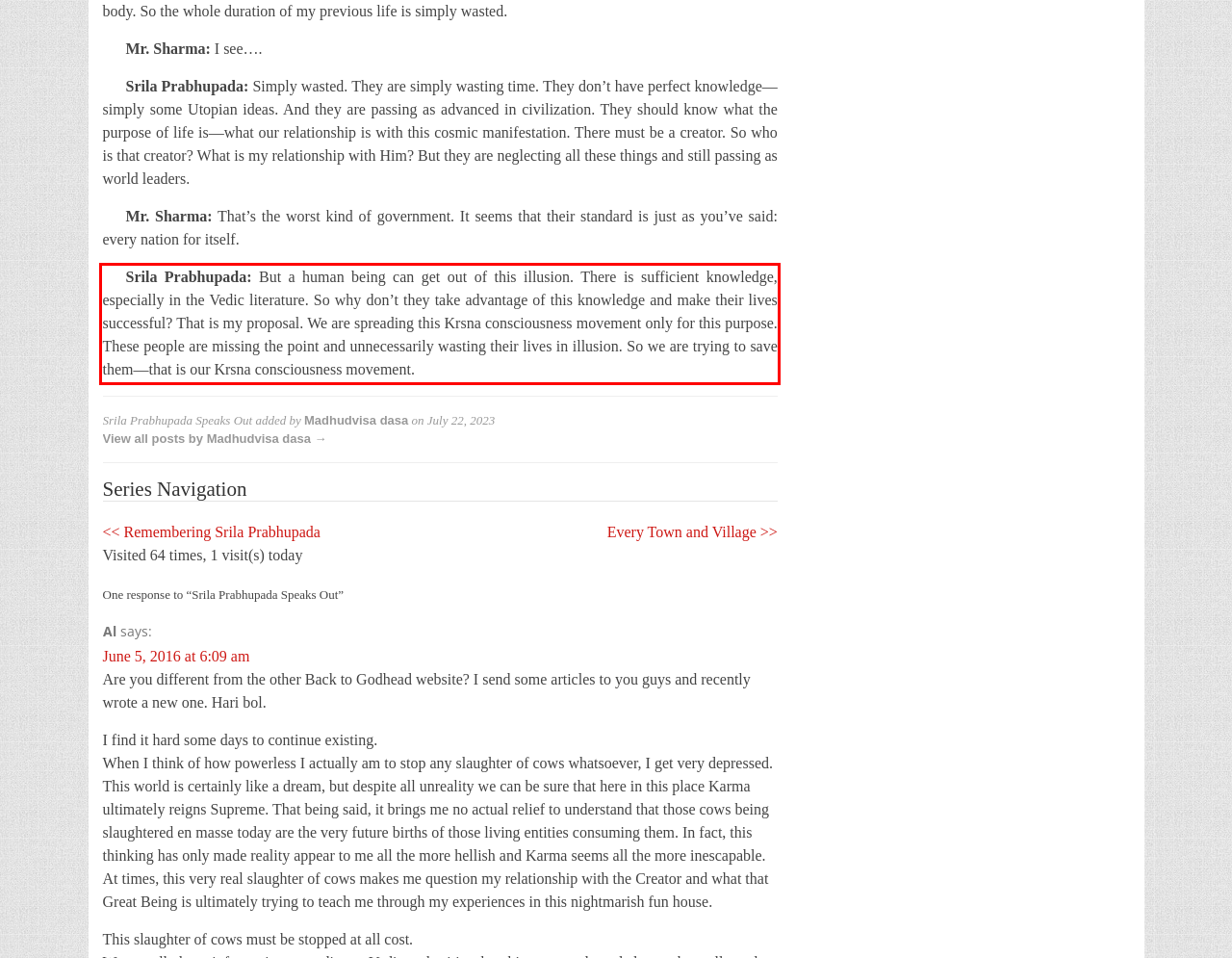You are given a screenshot showing a webpage with a red bounding box. Perform OCR to capture the text within the red bounding box.

Srila Prabhupada: But a human being can get out of this illusion. There is sufficient knowledge, especially in the Vedic literature. So why don’t they take advantage of this knowledge and make their lives successful? That is my proposal. We are spreading this Krsna consciousness movement only for this purpose. These people are missing the point and unnecessarily wasting their lives in illusion. So we are trying to save them—that is our Krsna consciousness movement.